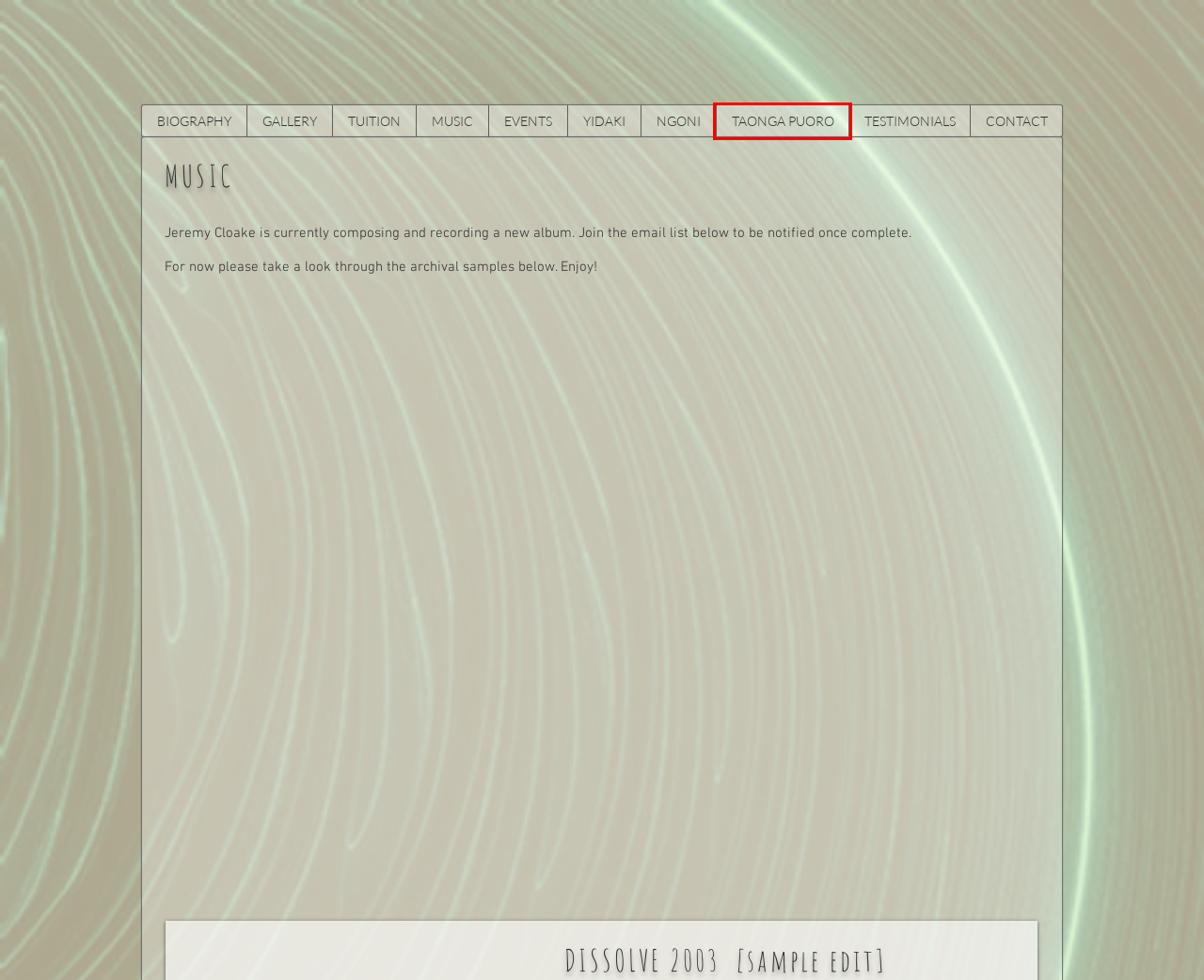You’re provided with a screenshot of a webpage that has a red bounding box around an element. Choose the best matching webpage description for the new page after clicking the element in the red box. The options are:
A. TAONGA  PUORO
B. YIDAKI
C. NGONI
D. TUITION
E. GALLERY
F. CONTACT
G. TESTIMONIALS
H. EVENTS

A